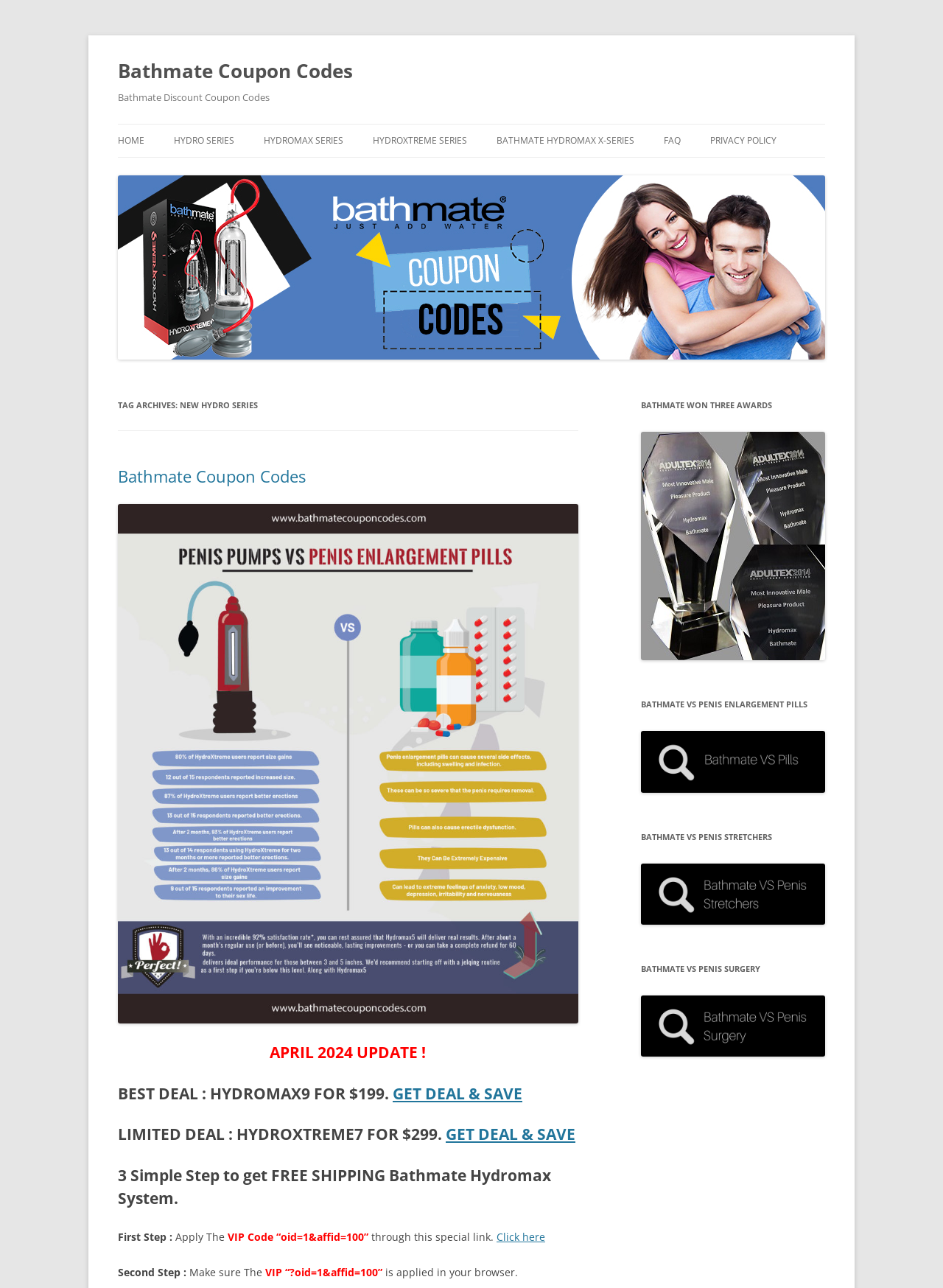How many comparisons are made on the webpage?
Answer the question using a single word or phrase, according to the image.

3